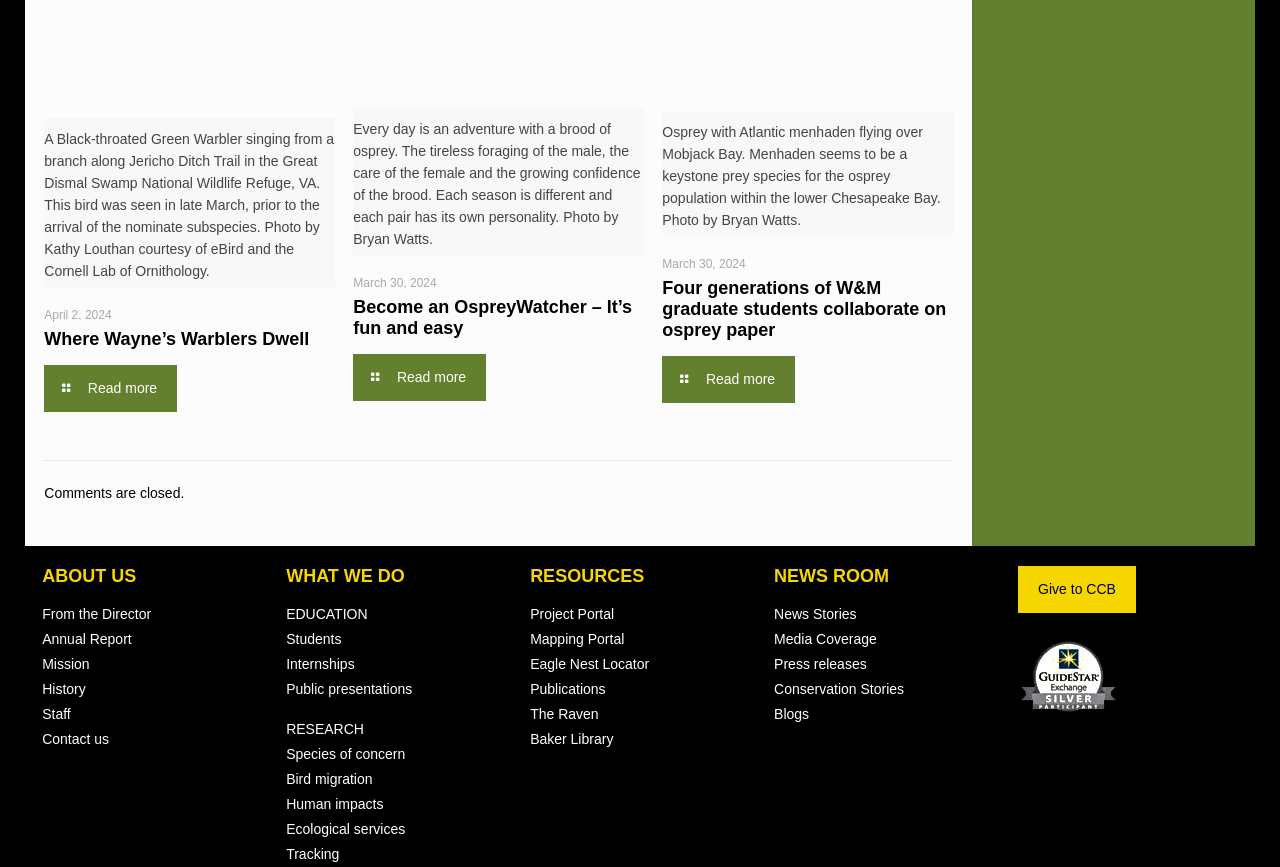Use the information in the screenshot to answer the question comprehensively: What is the topic of the first article?

The first article is about a Black-throated Green Warbler singing from a branch along Jericho Ditch Trail in the Great Dismal Swamp National Wildlife Refuge, VA.